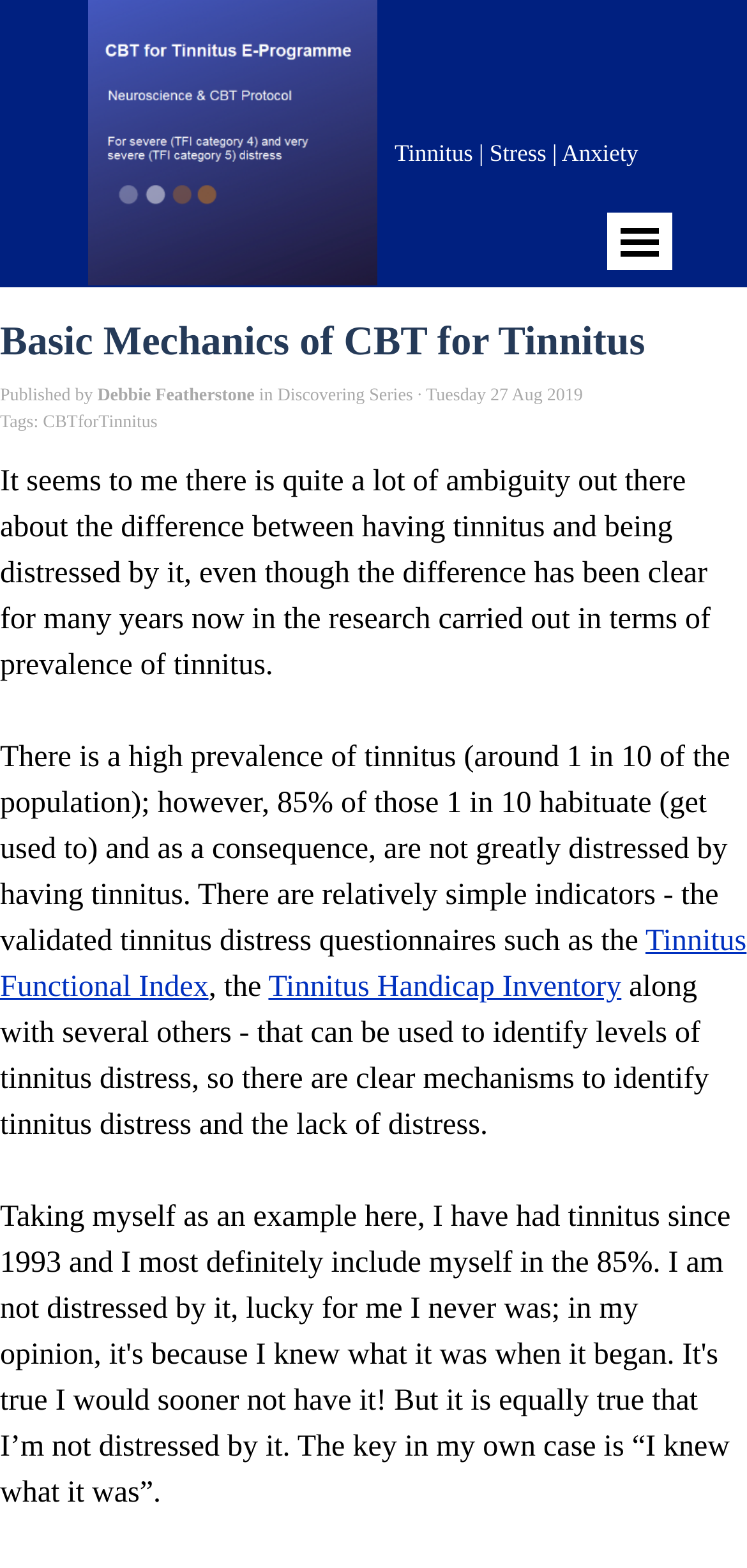Based on the image, please respond to the question with as much detail as possible:
What is the title of the article?

I determined the title of the article by looking at the heading element with the text 'Basic Mechanics of CBT for Tinnitus' which is a child of the HeaderAsNonLandmark element.